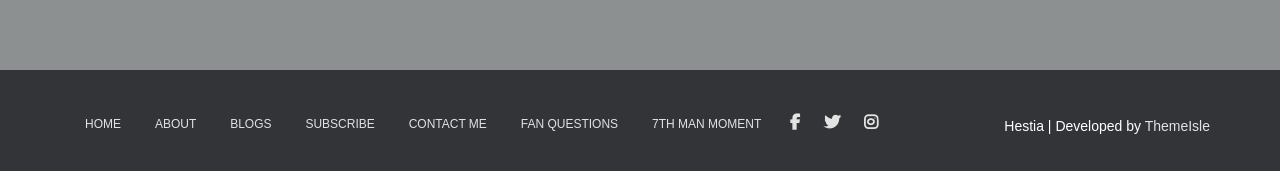Specify the bounding box coordinates of the region I need to click to perform the following instruction: "read about the author". The coordinates must be four float numbers in the range of 0 to 1, i.e., [left, top, right, bottom].

[0.109, 0.584, 0.165, 0.873]